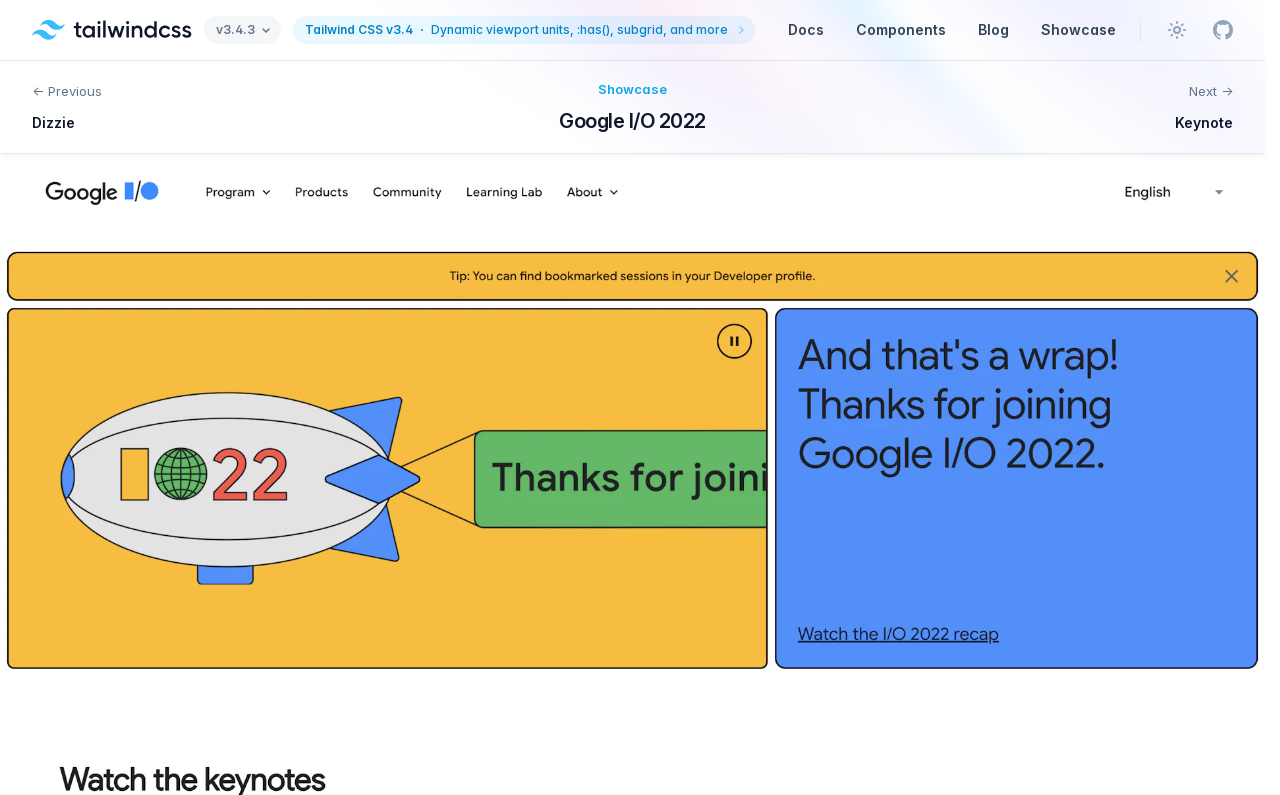Generate a detailed explanation of the webpage's features and information.

The webpage is about Google I/O 2022, an annual developer conference where new Google products are announced. At the top left corner, there is a link to the Tailwind CSS home page, accompanied by a small image. Next to it, there is a button displaying the version number "v3.4.3" which has a dropdown menu. 

To the right of the version button, there is a link to the Tailwind CSS v3.4 release notes, highlighting new features such as dynamic viewport units, :has(), subgrid, and more. Further to the right, there are four links in a row: "Docs", "Components", "Blog", and "Showcase". 

Below these links, there is a section with a heading "Google I/O 2022" in the center, flanked by two links: "Previous site: Dizzie" on the left and "Next site: Keynote" on the right. Above this section, there is a static text "Theme" and a button with the same label, which has a dropdown listbox. The button is accompanied by a small image. 

At the top right corner, there is a link to Tailwind CSS on GitHub. Overall, the webpage has a simple and organized layout, with clear headings and concise text.